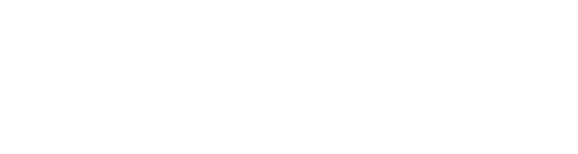Describe every aspect of the image in detail.

The image features the logo of LATICRETE, a renowned manufacturer specializing in construction solutions for the building industry. Positioned prominently, this logo embodies the brand's commitment to quality and innovation in products such as their recently enhanced skim-coat line. The visual identity reinforces LATICRETE's reputation as a leader in providing effective and reliable solutions for construction and renovation projects, ensuring both efficiency and high performance in its products. This logo accompanies an article focused on the advancements in LATICRETE's offerings, highlighting their new premium quality, fast-drying skim-coat product designed specifically for floor preparation.